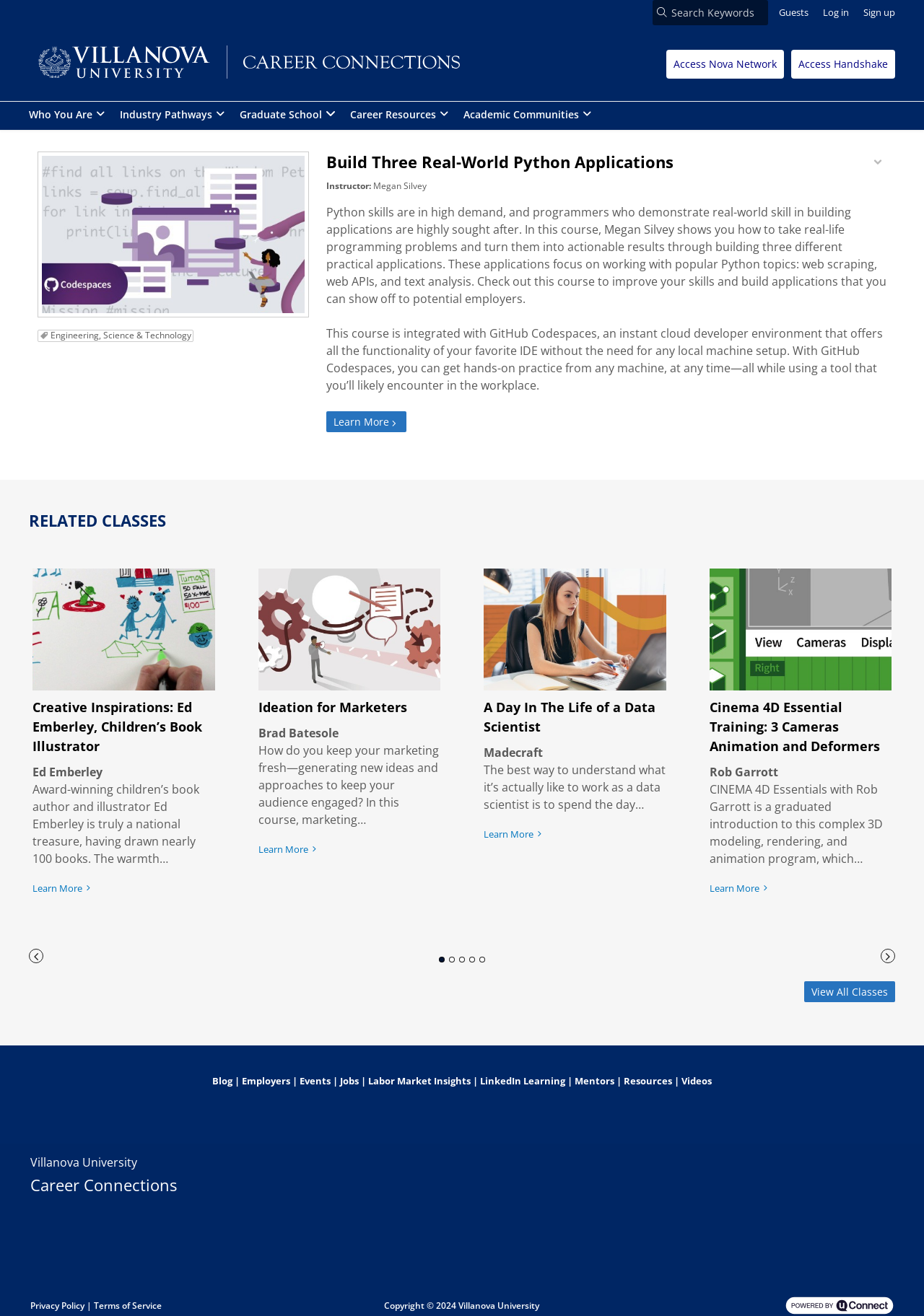What is the topic of the course?
Offer a detailed and full explanation in response to the question.

The course description mentions 'building three different practical applications' and 'working with popular Python topics: web scraping, web APIs, and text analysis', indicating that the topic of the course is Python applications.